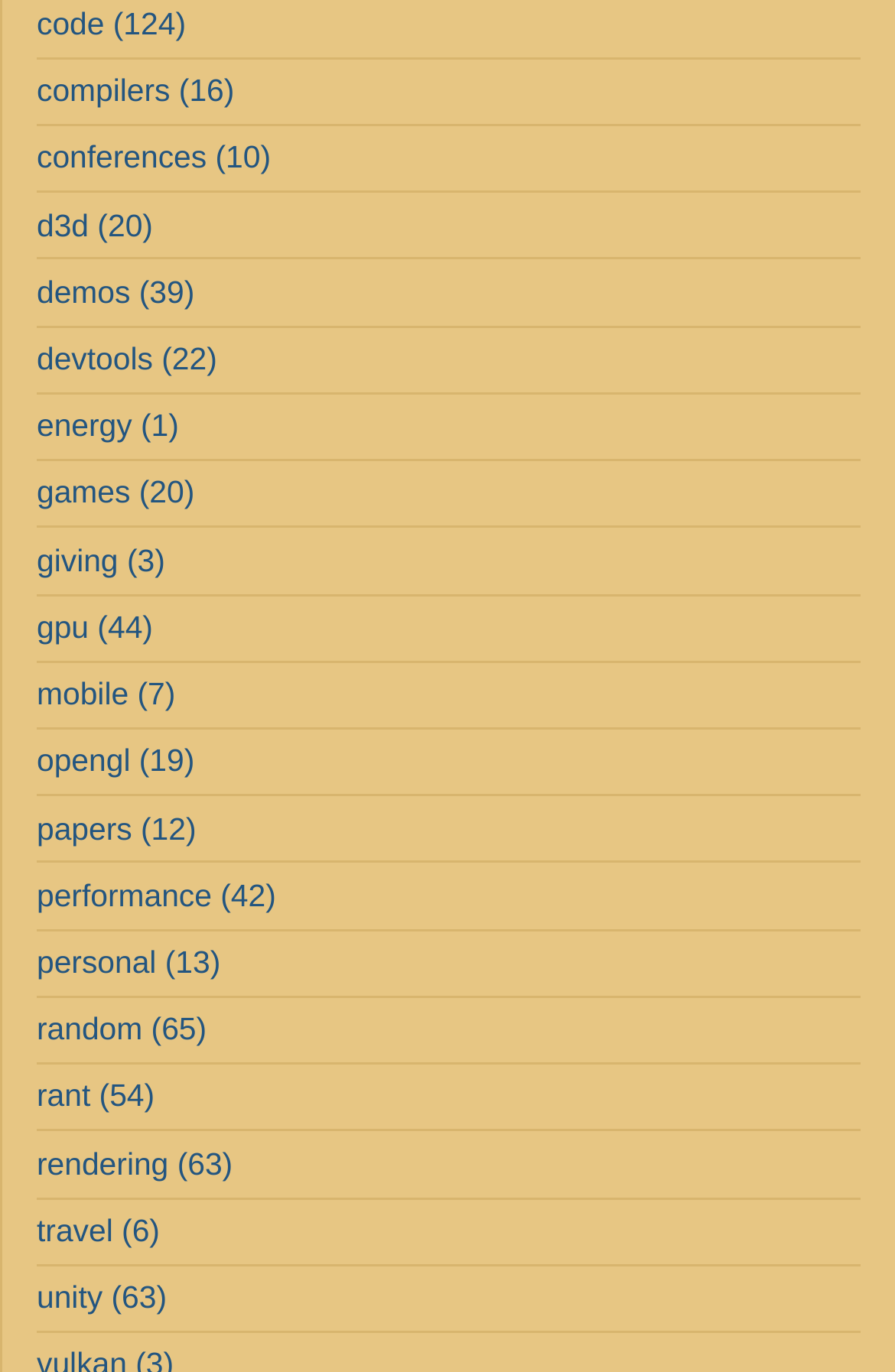Can you find the bounding box coordinates of the area I should click to execute the following instruction: "view papers"?

[0.041, 0.591, 0.219, 0.616]